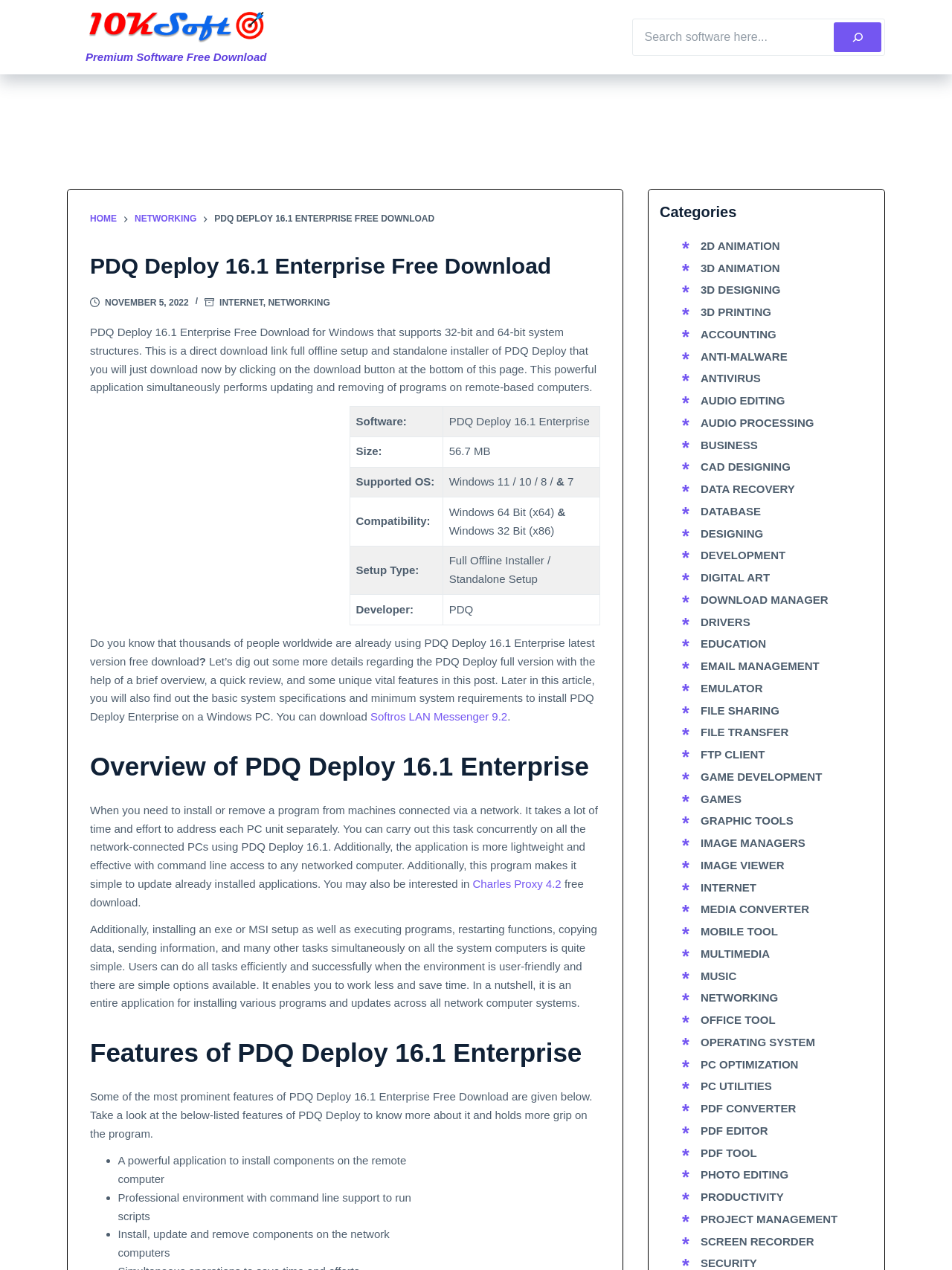Identify and provide the main heading of the webpage.

PDQ Deploy 16.1 Enterprise Free Download